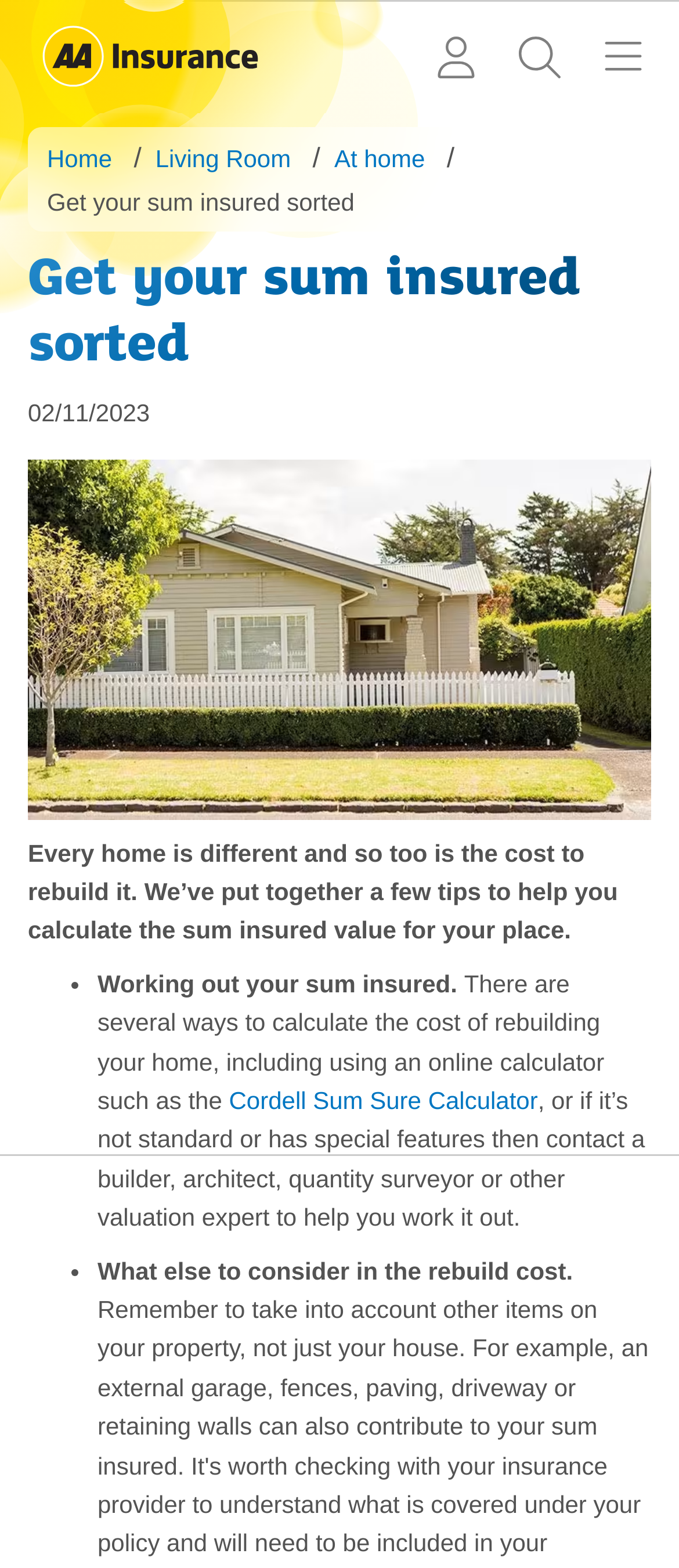Determine the bounding box coordinates for the element that should be clicked to follow this instruction: "Click the AA Insurance logo". The coordinates should be given as four float numbers between 0 and 1, in the format [left, top, right, bottom].

[0.062, 0.01, 0.41, 0.063]